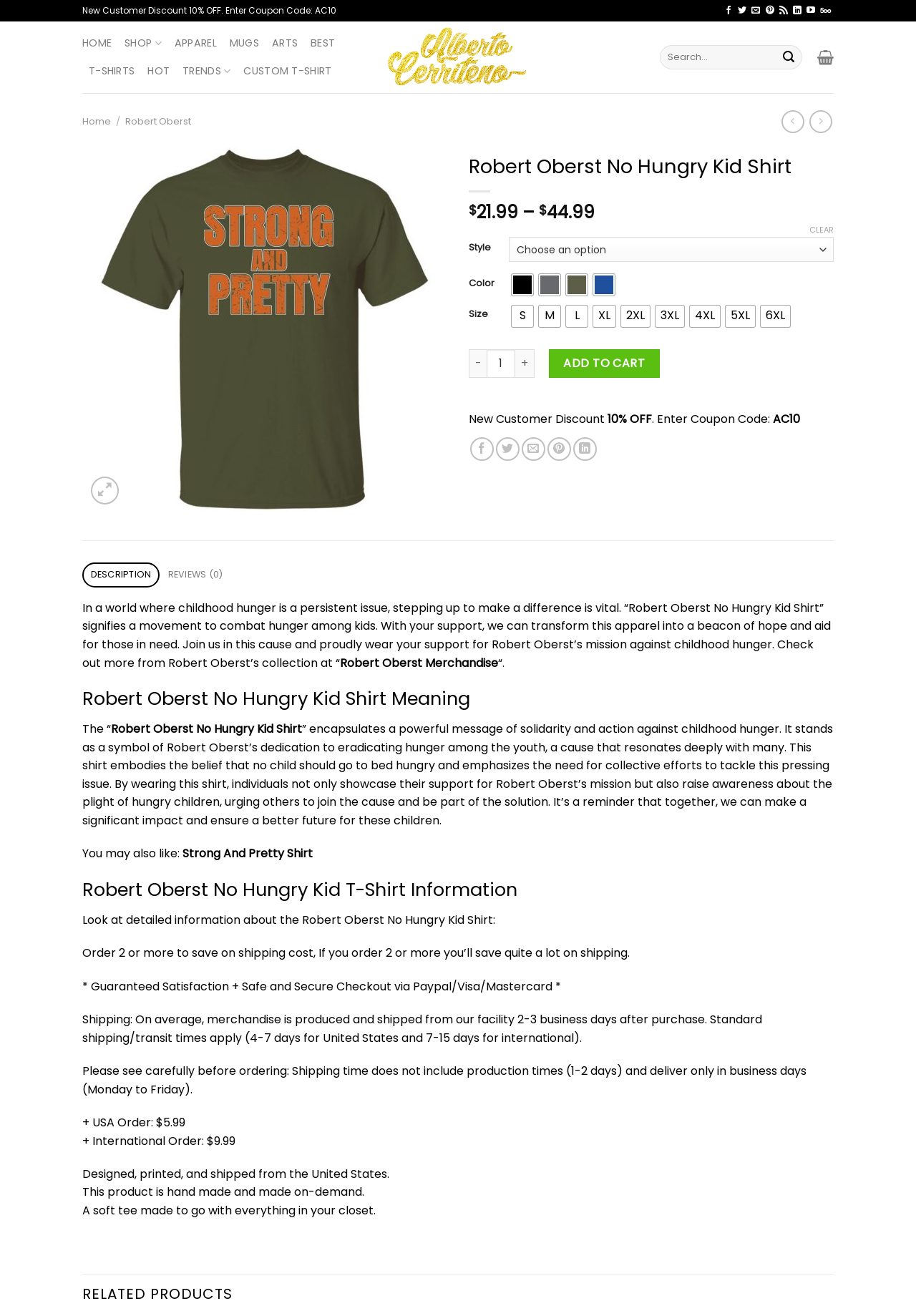How can I share this product with others?
Look at the screenshot and provide an in-depth answer.

The options to share this product with others are obtained from the links 'Share on Facebook', 'Share on Twitter', 'Email to a Friend', 'Pin on Pinterest', and 'Share on LinkedIn'.